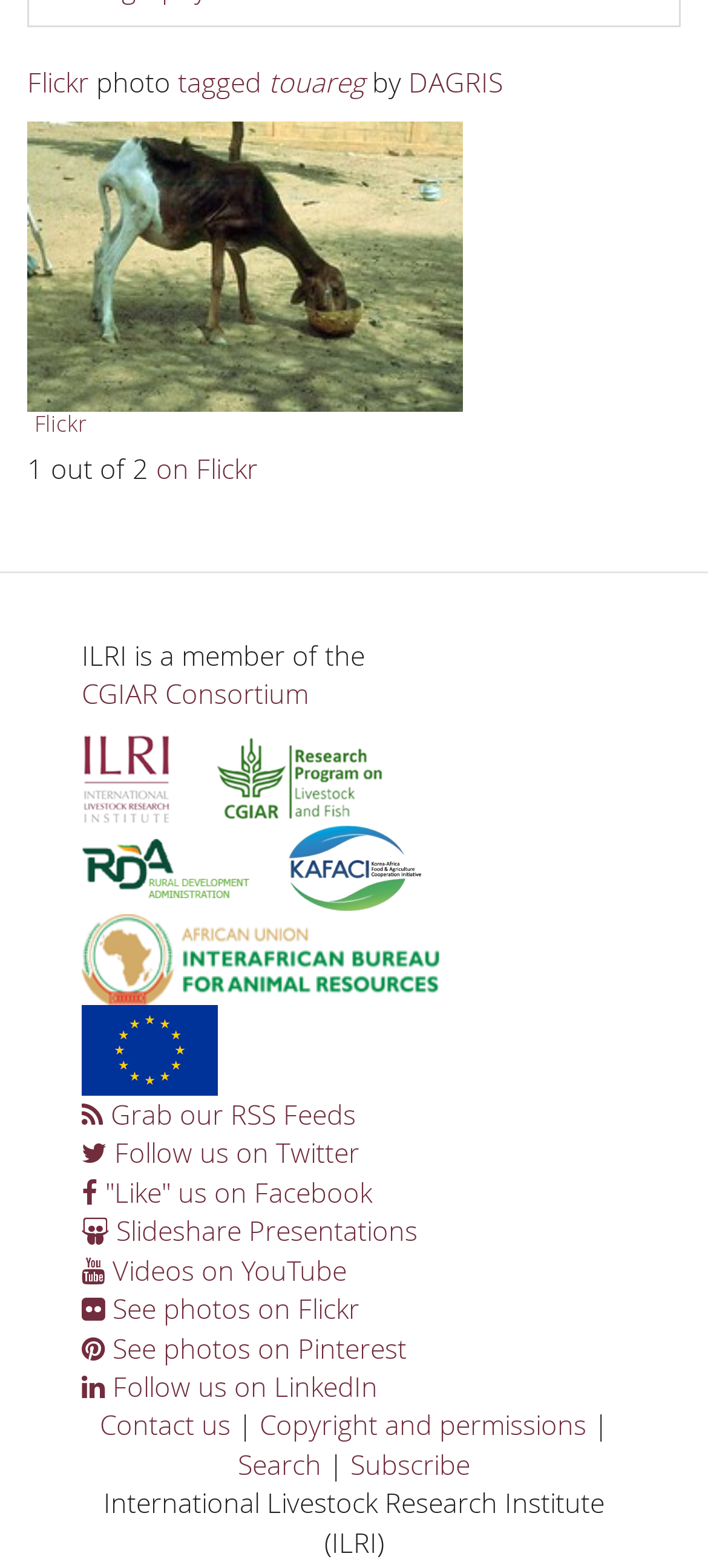Using the information in the image, give a detailed answer to the following question: How many photos are there on Flickr?

The answer can be found by looking at the StaticText element with the text '1 out of 2' which is located near the top of the webpage, and inferring that there are 2 photos on Flickr.